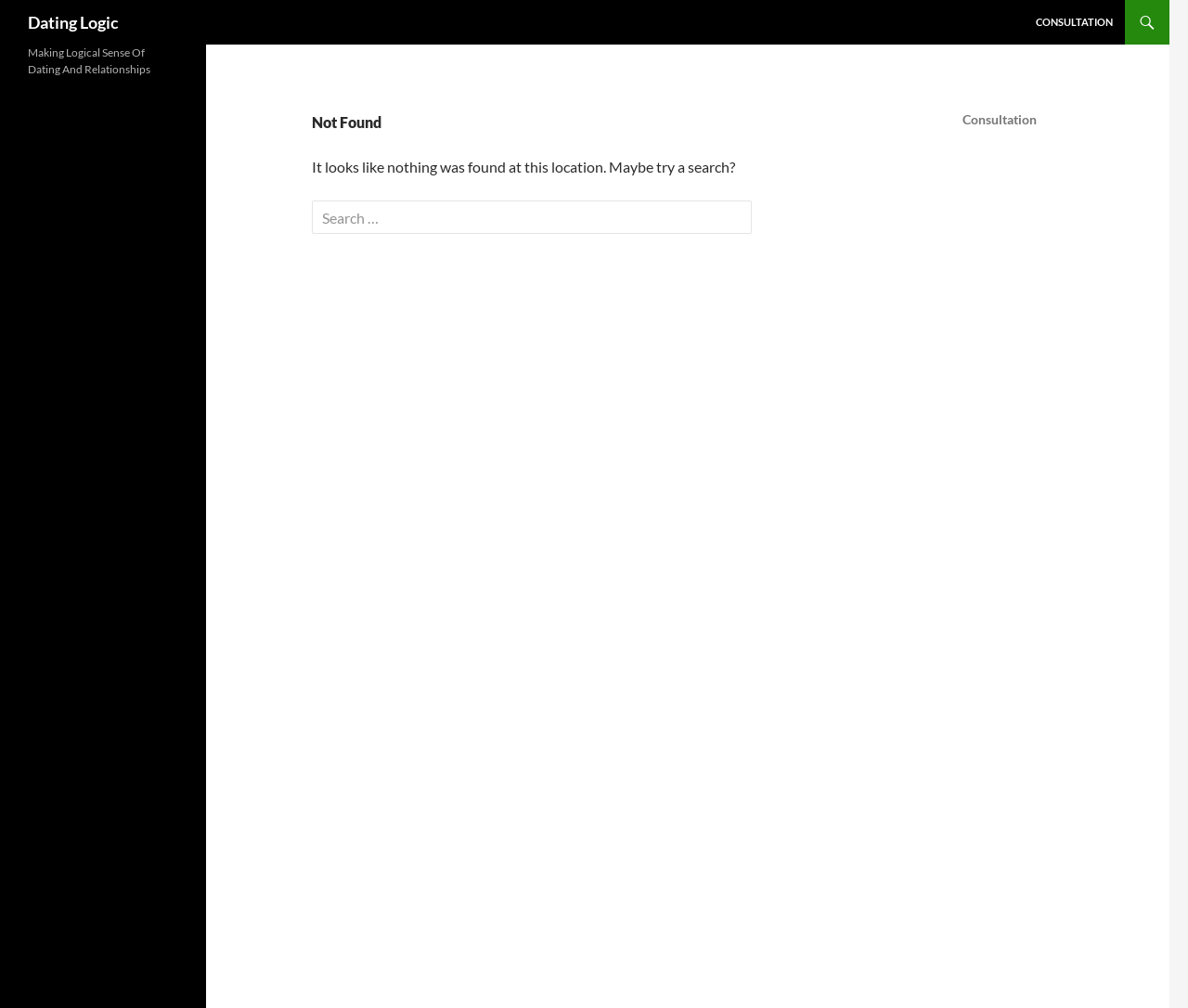What is the consultation option for?
Answer the question with as much detail as you can, using the image as a reference.

The consultation option is mentioned in the top-right corner of the webpage, and it is related to the website's topic of dating and relationships, as indicated by the heading 'Making Logical Sense Of Dating And Relationships'.